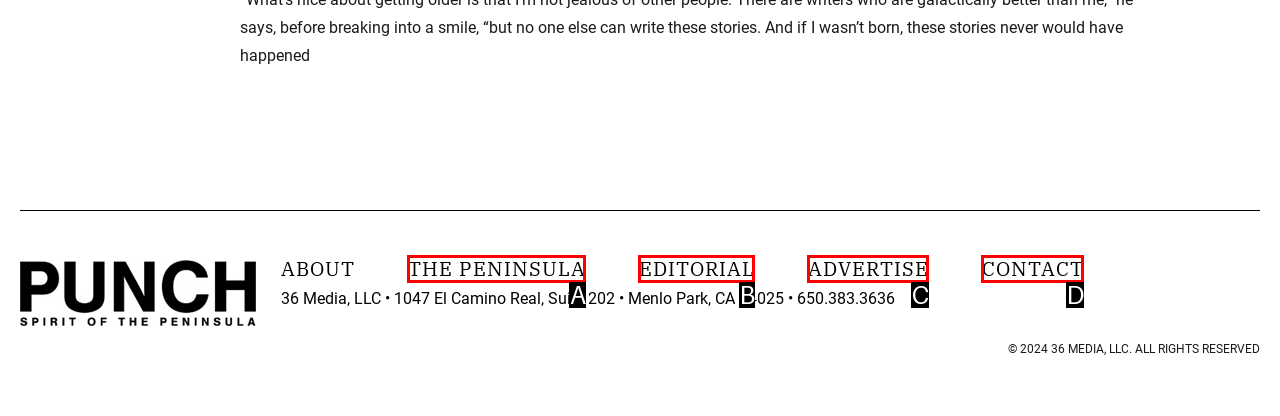Please select the letter of the HTML element that fits the description: The Peninsula. Answer with the option's letter directly.

A